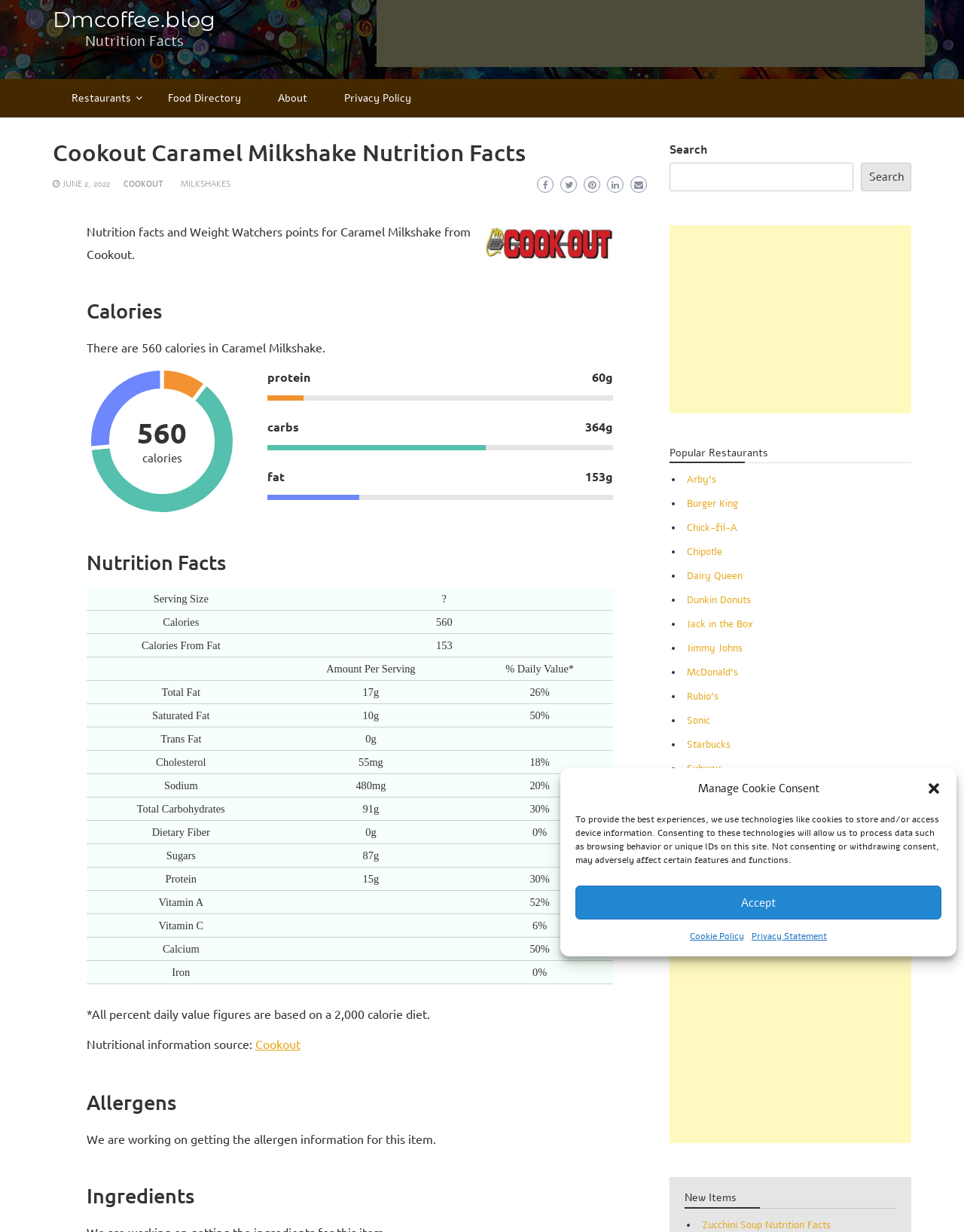Provide the bounding box coordinates of the HTML element described by the text: "Zucchini Soup Nutrition Facts". The coordinates should be in the format [left, top, right, bottom] with values between 0 and 1.

[0.728, 0.989, 0.862, 1.0]